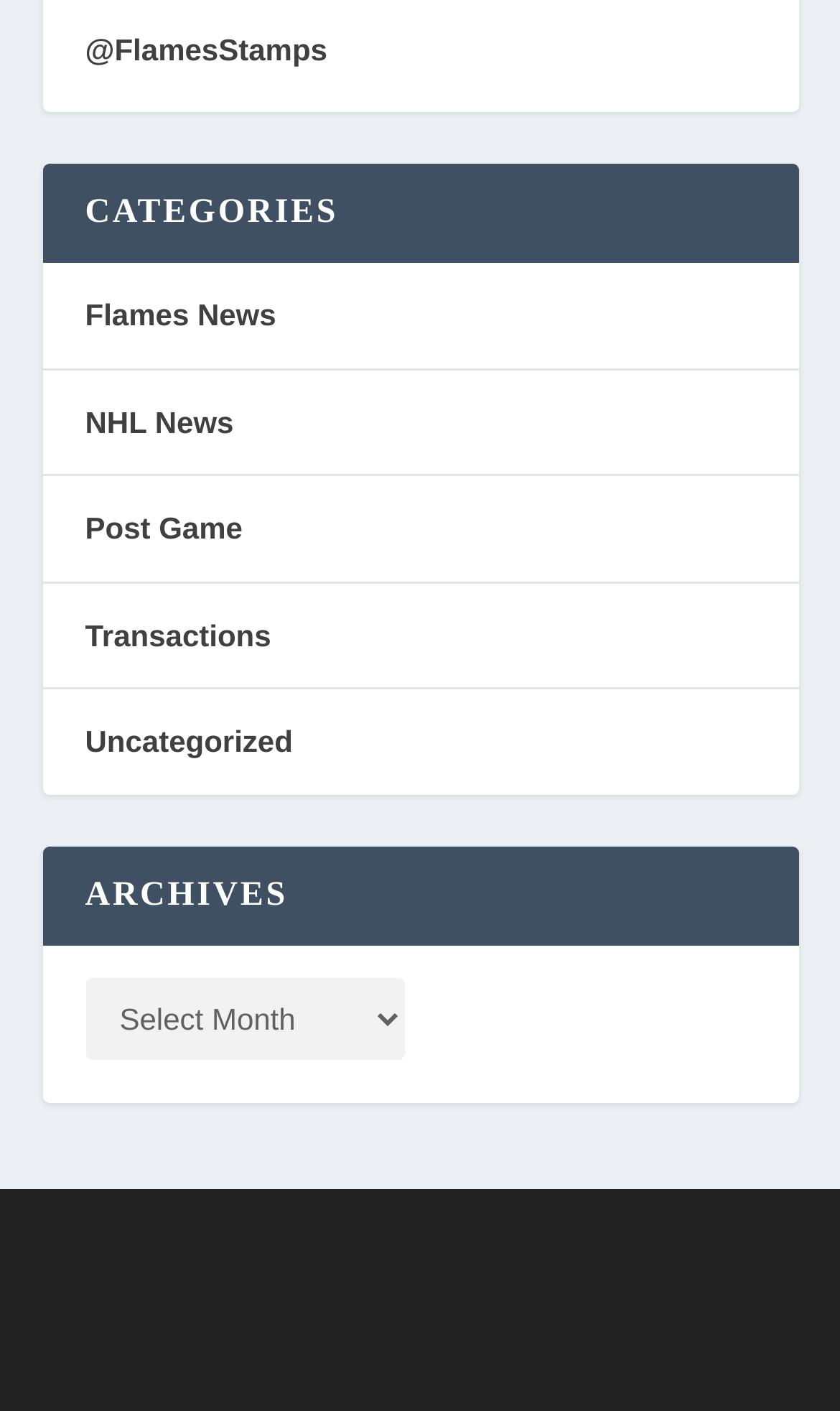What is the purpose of the combobox?
Use the image to answer the question with a single word or phrase.

Select an archive option